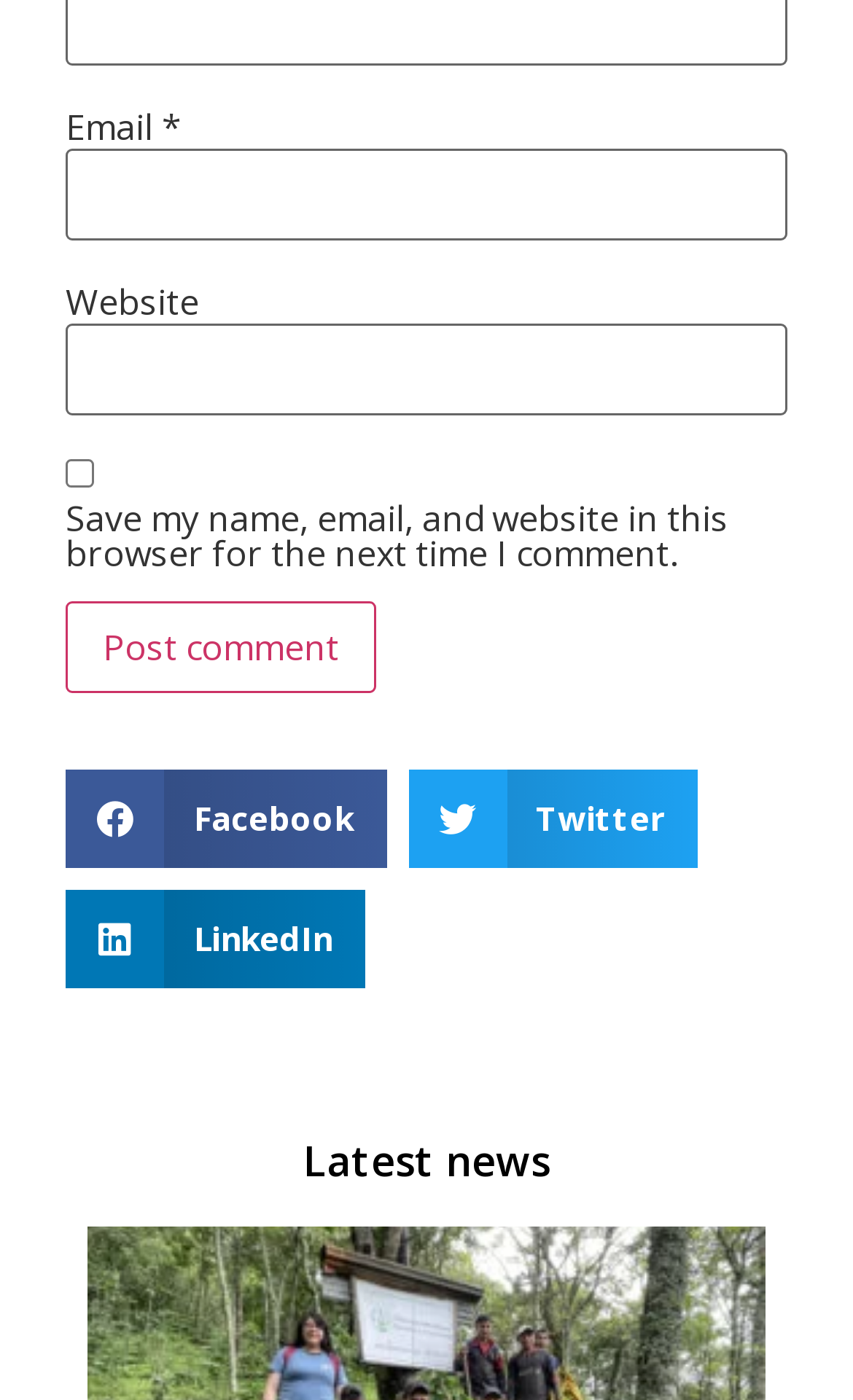What is the position of the 'Post comment' button?
Please answer the question with a detailed and comprehensive explanation.

The 'Post comment' button is located below the textboxes and above the social media sharing options, as indicated by its y-coordinate (0.43) which is greater than the y-coordinates of the textboxes and less than the y-coordinates of the social media buttons.